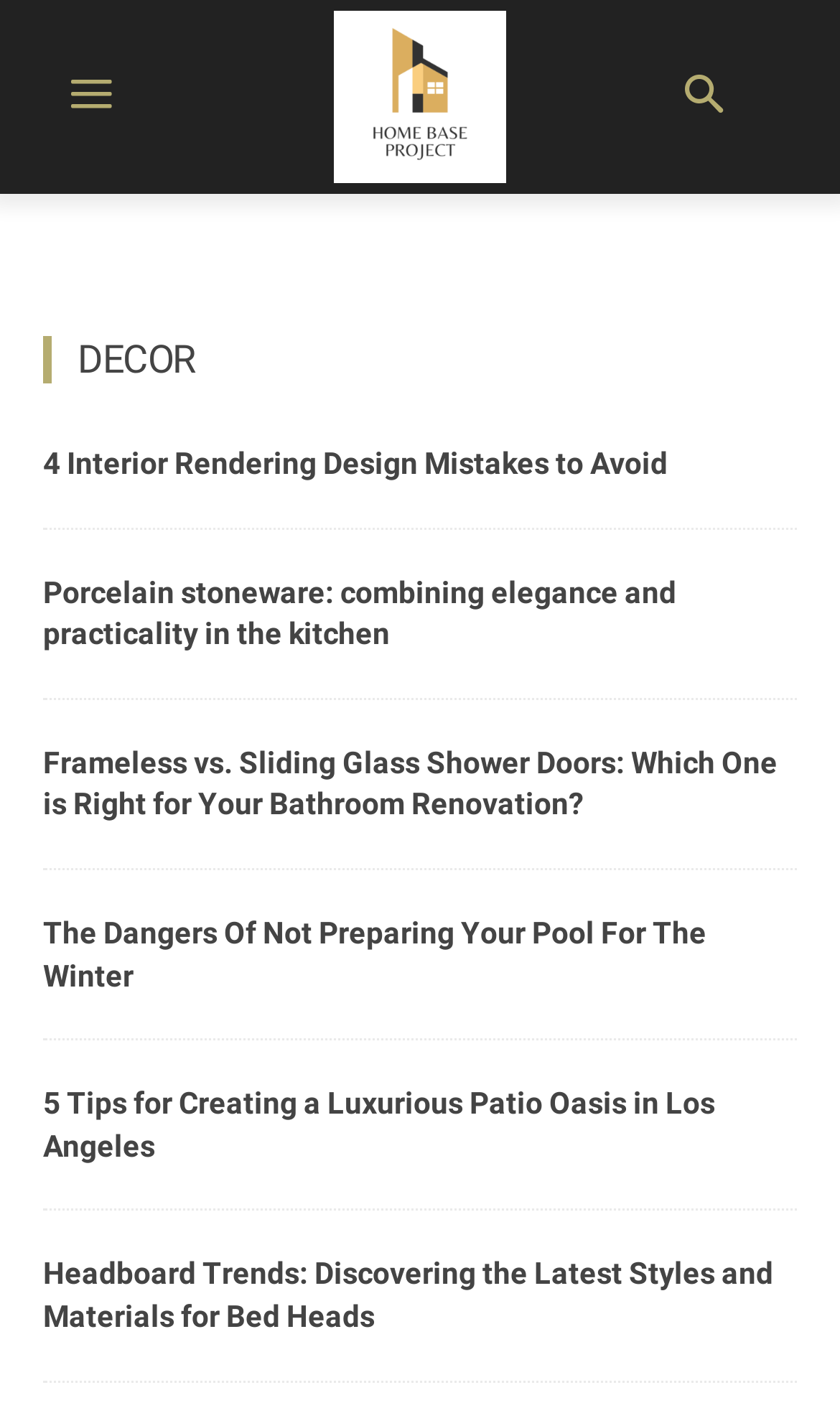What category of topics is discussed in the links below the 'DECOR' text?
Using the visual information, respond with a single word or phrase.

Home improvement and decor